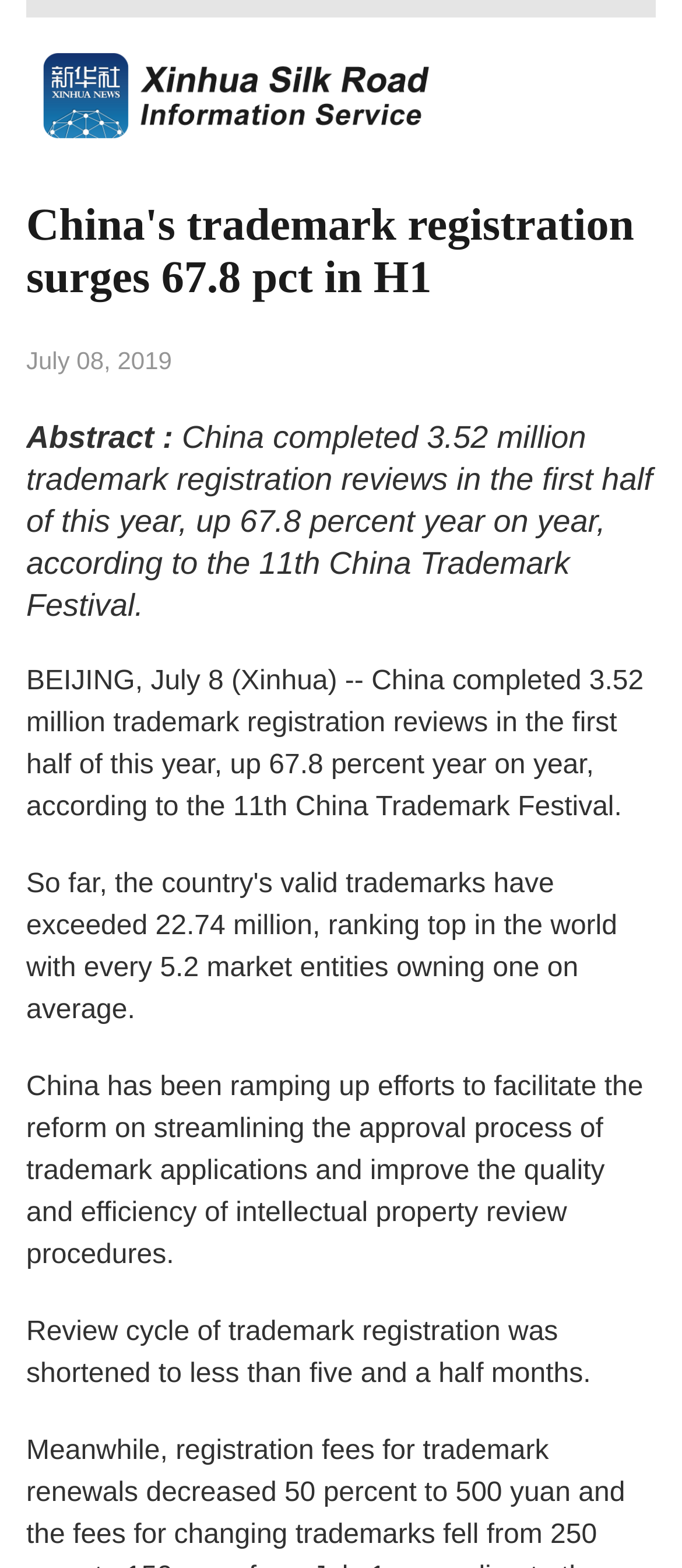What is the date of the news article?
Provide an in-depth answer to the question, covering all aspects.

I found the date of the news article by looking at the StaticText element with the content 'July 08, 2019' which is located at the top of the webpage, indicating the publication date of the article.